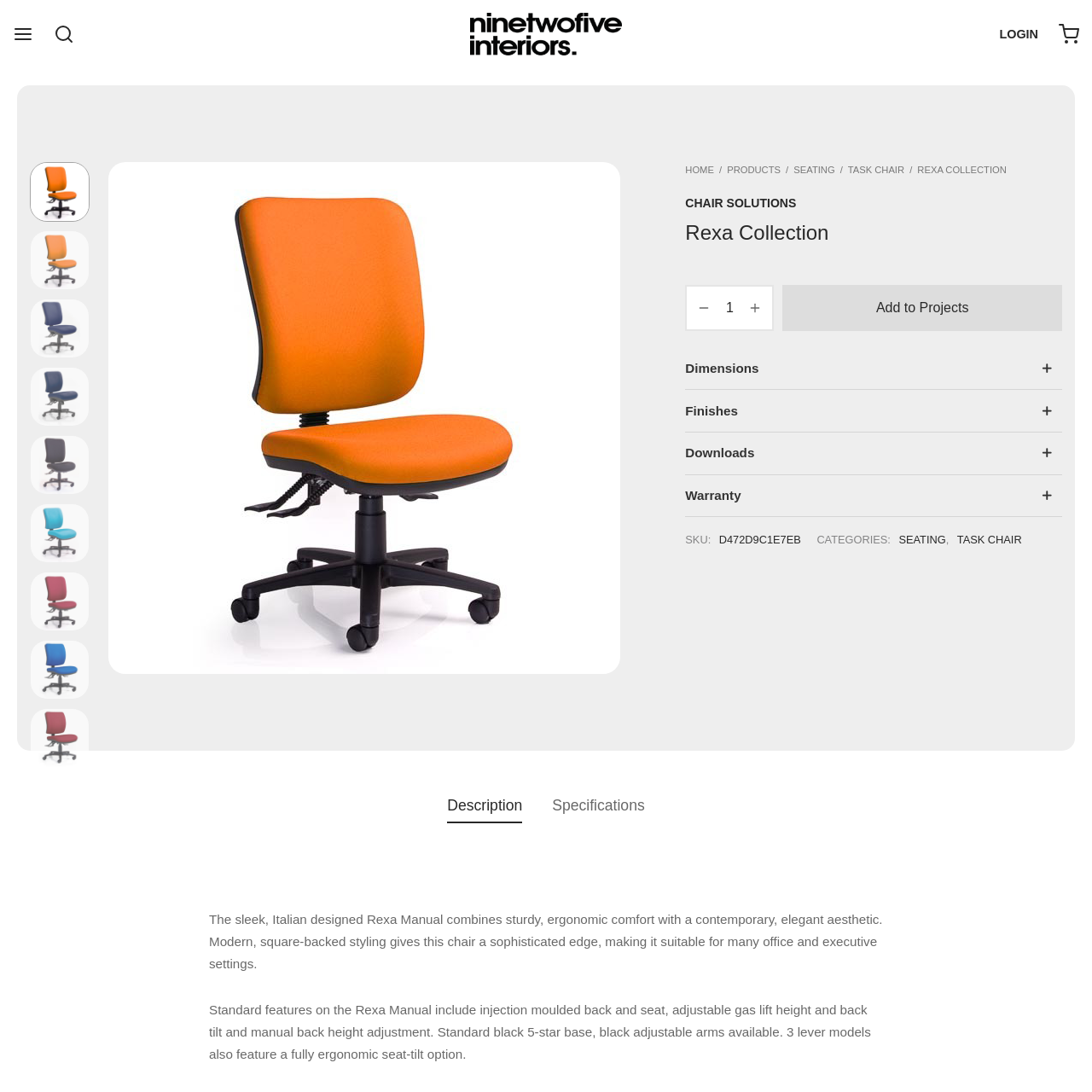What is the focus of the product?
Observe the image highlighted by the red bounding box and answer the question comprehensively.

The caption states that the product, Rexa Manual, is part of a collection that showcases office and executive furniture, and its design embodies a blend of functionality and modern elegance, indicating that the product's focus is on contemporary design.